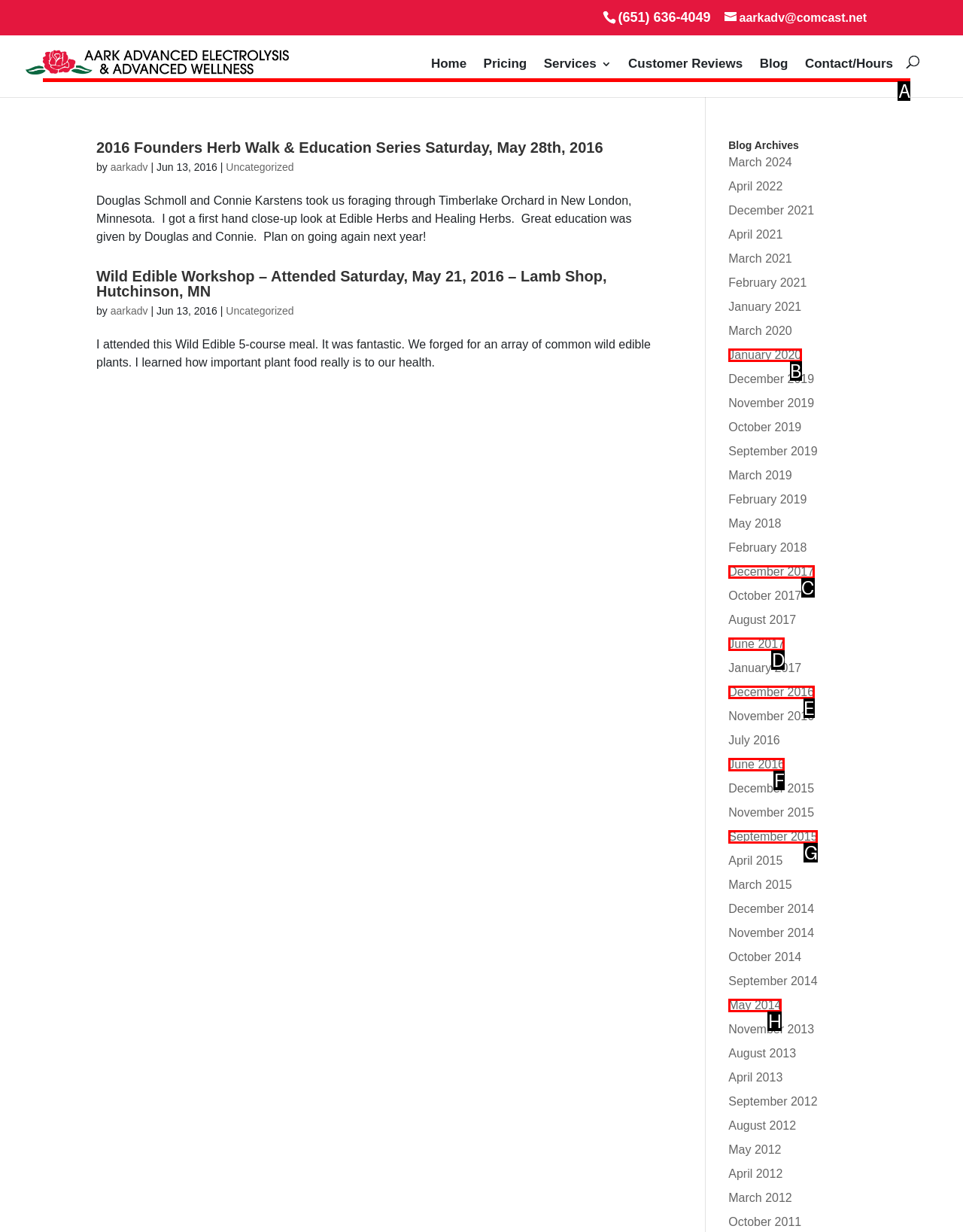Decide which UI element to click to accomplish the task: search for something
Respond with the corresponding option letter.

A